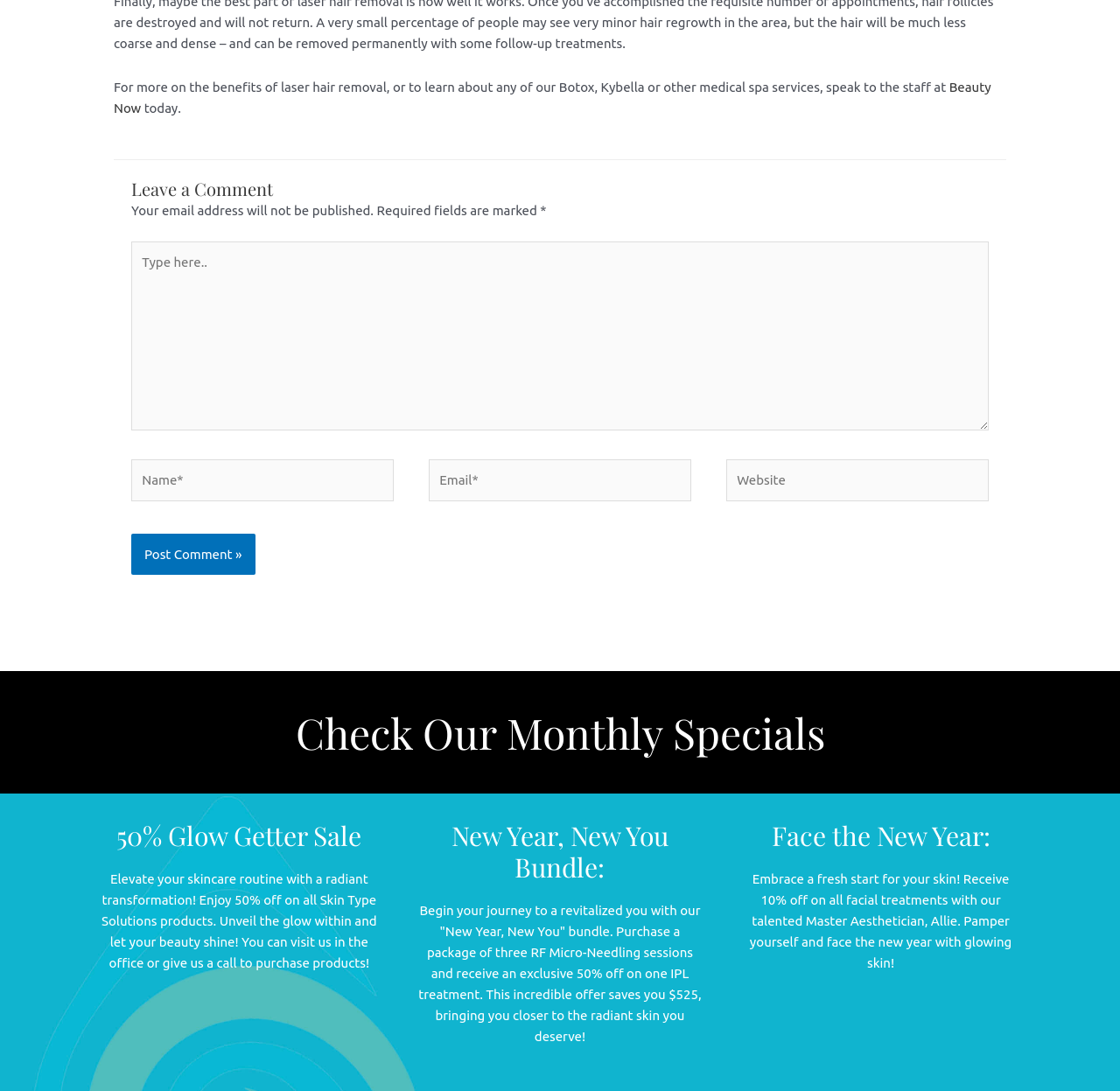Who is the Master Aesthetician mentioned in the 'Face the New Year' offer?
Based on the image, answer the question with as much detail as possible.

The 'Face the New Year' offer mentions receiving 10% off on all facial treatments with the talented Master Aesthetician, Allie, implying that Allie is the person providing these treatments.